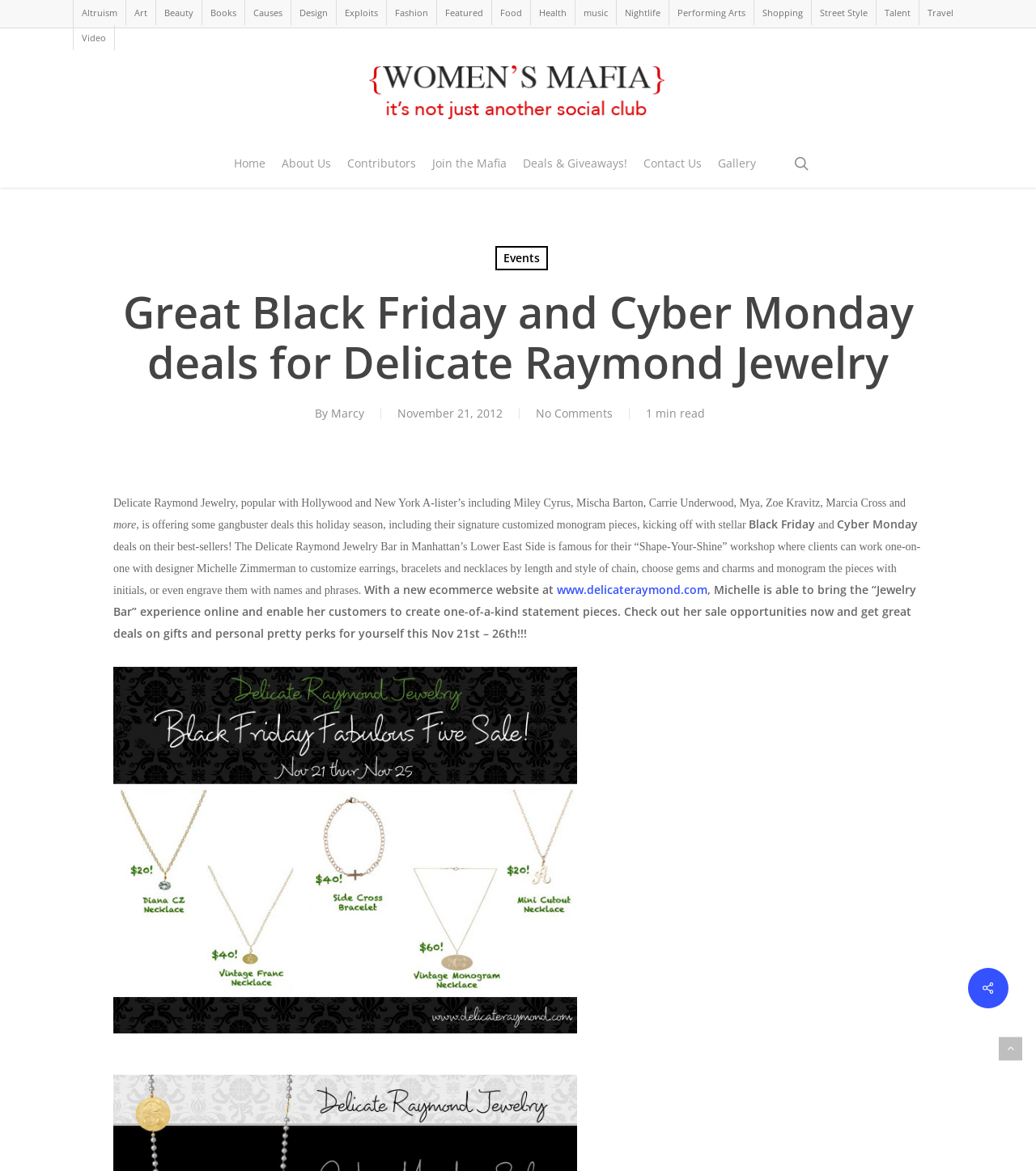Find and provide the bounding box coordinates for the UI element described here: "Contributors". The coordinates should be given as four float numbers between 0 and 1: [left, top, right, bottom].

[0.335, 0.133, 0.401, 0.147]